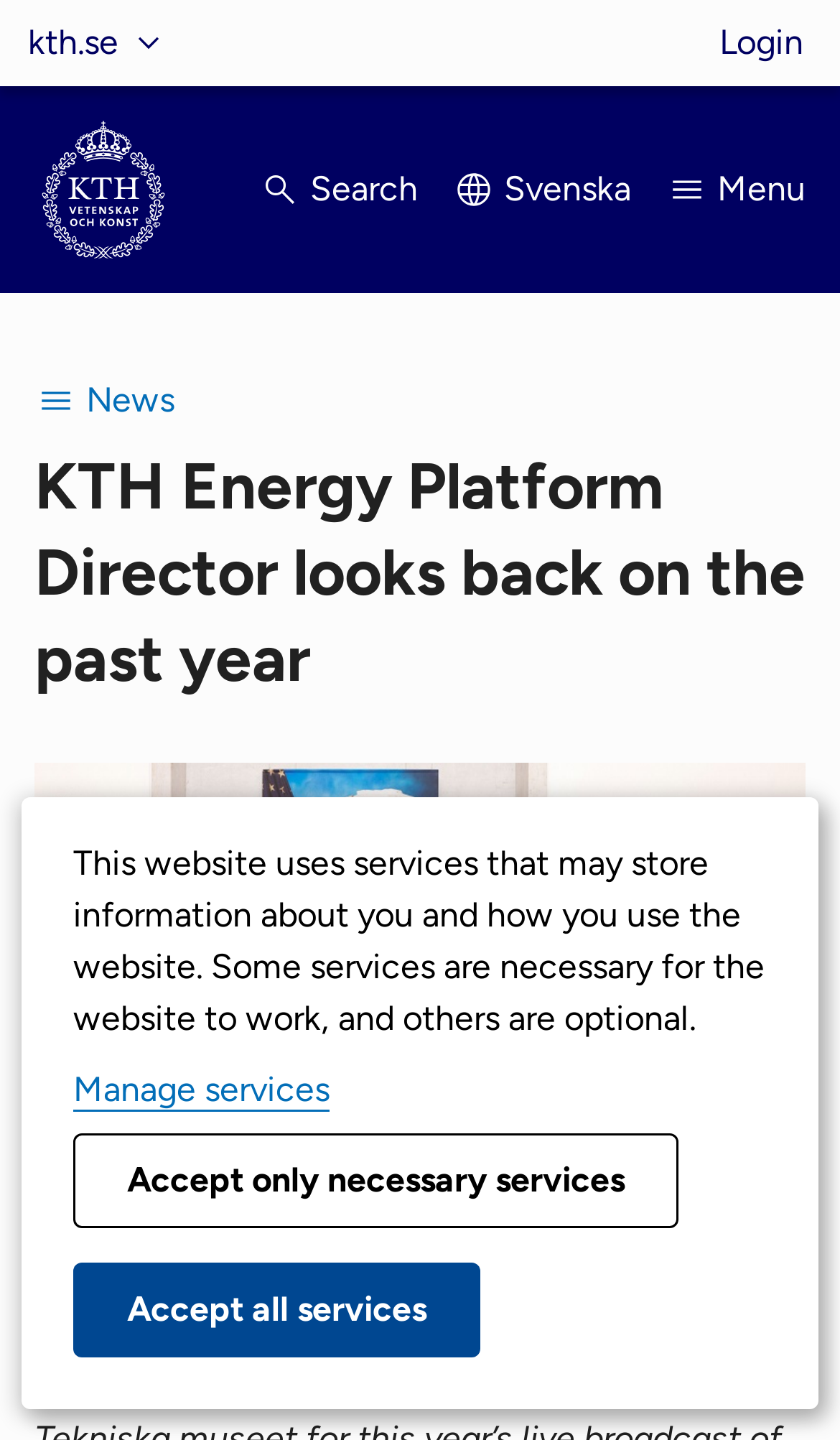What is the language of the webpage?
Please answer using one word or phrase, based on the screenshot.

Svenska